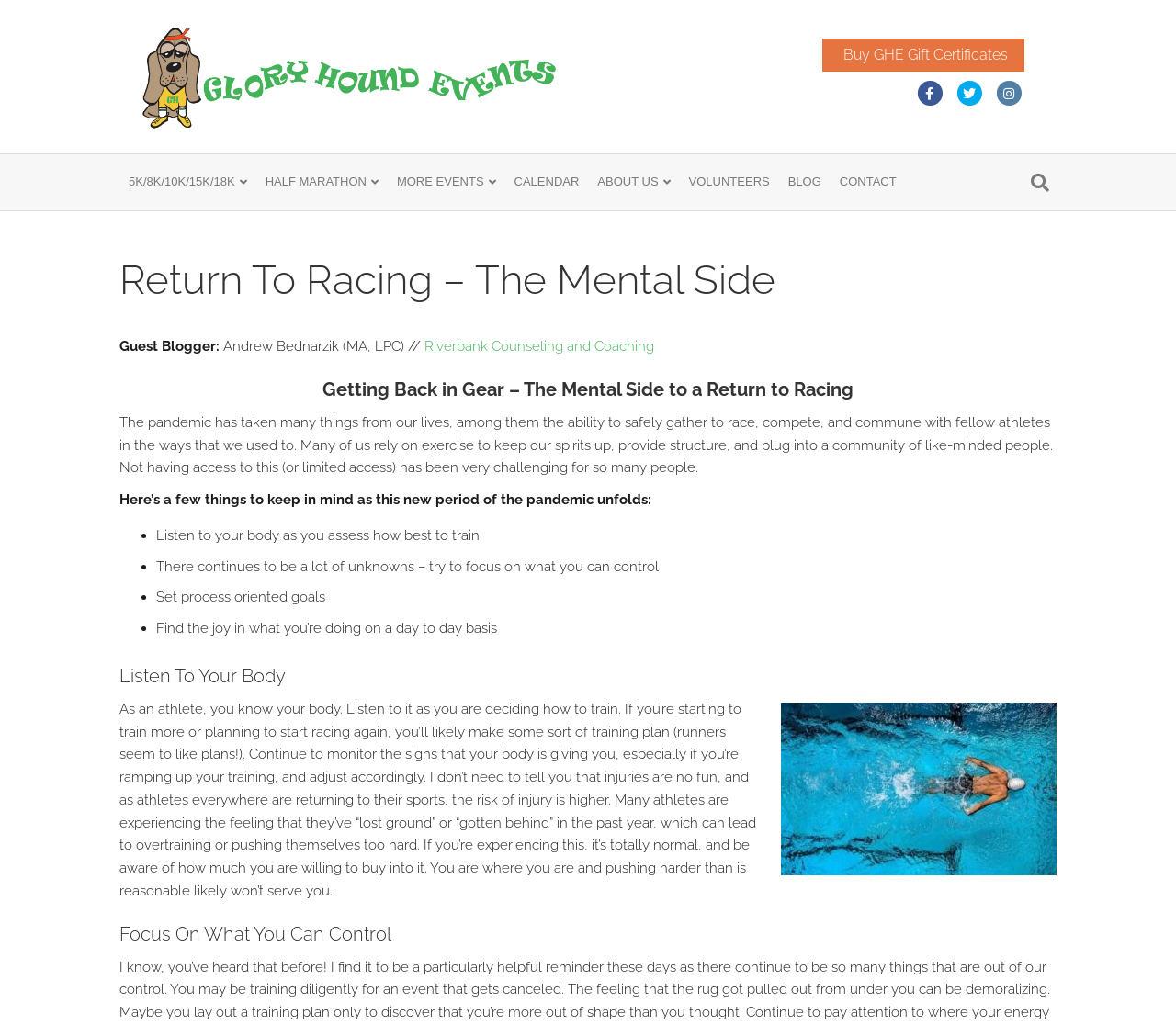Convey a detailed summary of the webpage, mentioning all key elements.

The webpage is about the mental obstacles athletes face when returning to racing after the pandemic. At the top, there is a layout table with a logo of "Glory Hound Events" on the left and several links to social media platforms and a gift certificate purchase option on the right. Below this, there is a navigation menu with links to various event types, a calendar, about us, volunteers, blog, and contact information.

The main content of the webpage is an article written by a guest blogger, Andrew Bednarzik (MA, LPC), from Riverbank Counseling and Coaching. The article is titled "Return To Racing – The Mental Side" and discusses the challenges athletes face when returning to racing after the pandemic. The article is divided into sections, each with a heading. The first section, "Getting Back in Gear – The Mental Side to a Return to Racing", introduces the topic and explains how the pandemic has affected athletes.

The next section provides a list of things to keep in mind as athletes return to racing, including listening to their bodies, focusing on what they can control, setting process-oriented goals, and finding joy in their daily activities. Each point is marked with a bullet point and has a brief explanation.

The article then delves deeper into each of these points, with sections titled "Listen To Your Body" and "Focus On What You Can Control". These sections provide more detailed advice and explanations, with the "Listen To Your Body" section featuring an image related to the topic.

Throughout the article, the text is well-organized and easy to follow, with clear headings and concise paragraphs. The tone is informative and supportive, offering guidance and encouragement to athletes as they navigate the challenges of returning to racing after the pandemic.